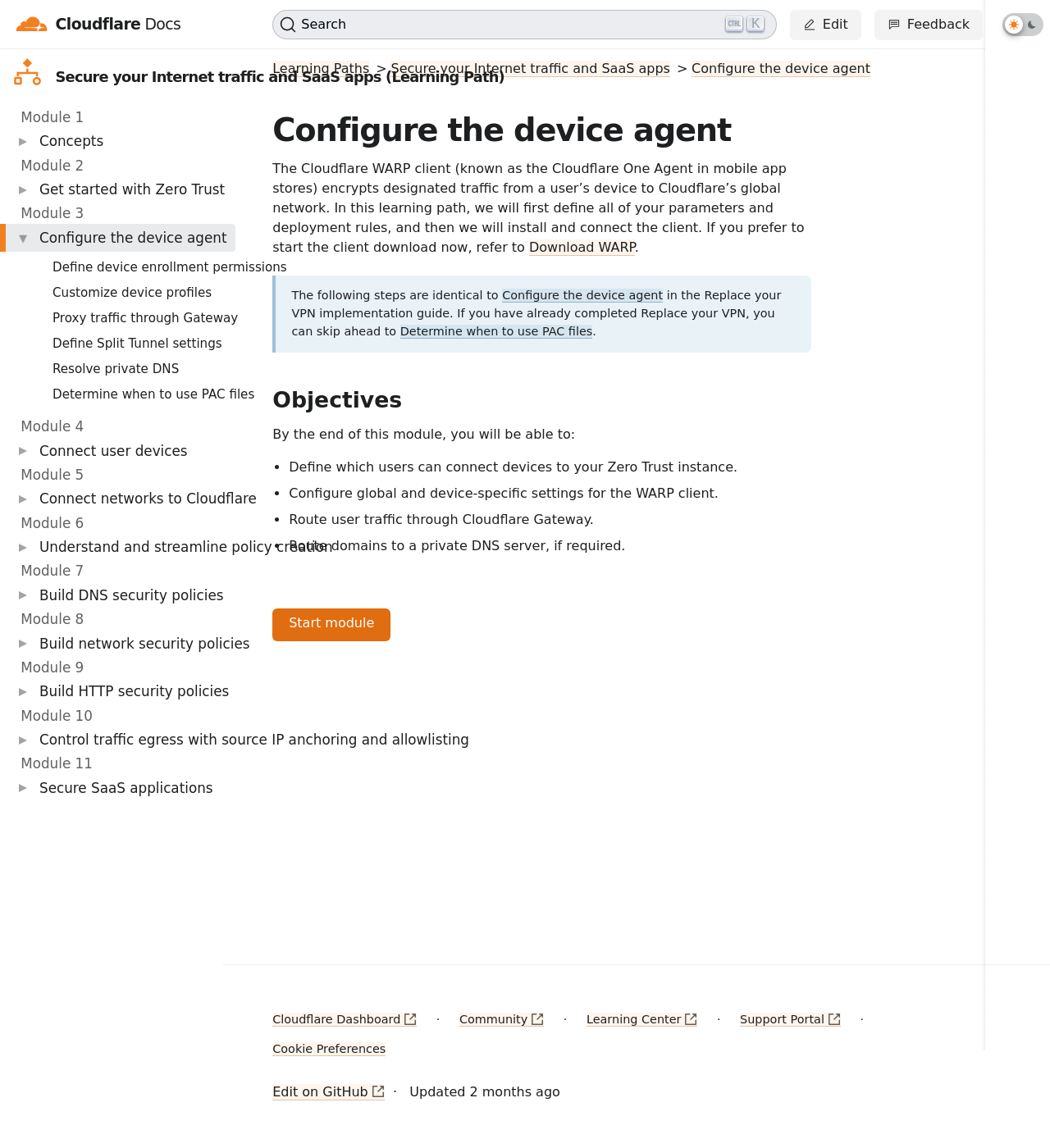What is the purpose of the WARP client?
Using the image as a reference, give an elaborate response to the question.

The purpose of the WARP client is mentioned in the text, which states that the Cloudflare WARP client encrypts designated traffic from a user’s device to Cloudflare’s global network.